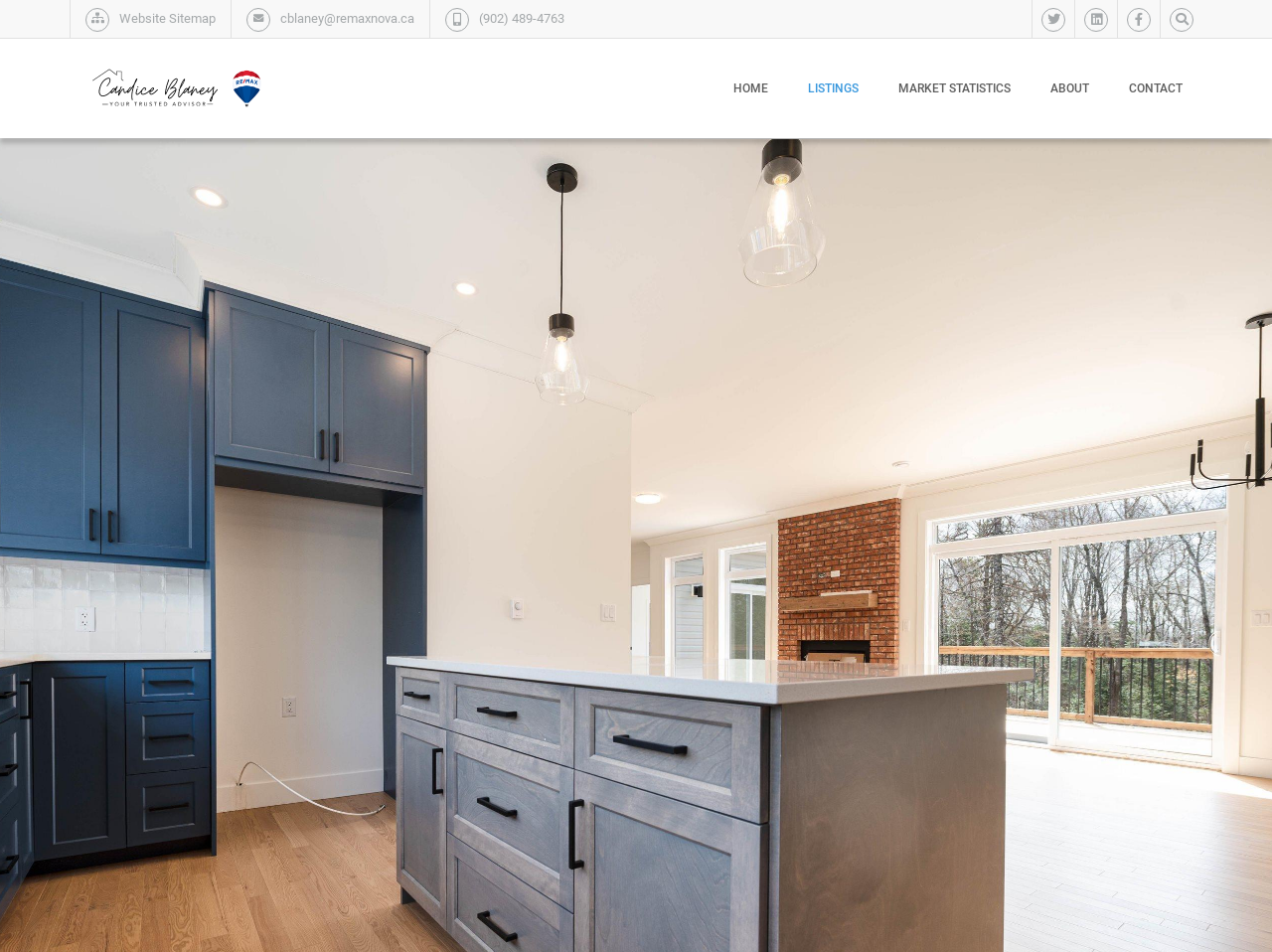Using the description "", predict the bounding box of the relevant HTML element.

[0.52, 0.658, 0.559, 0.71]